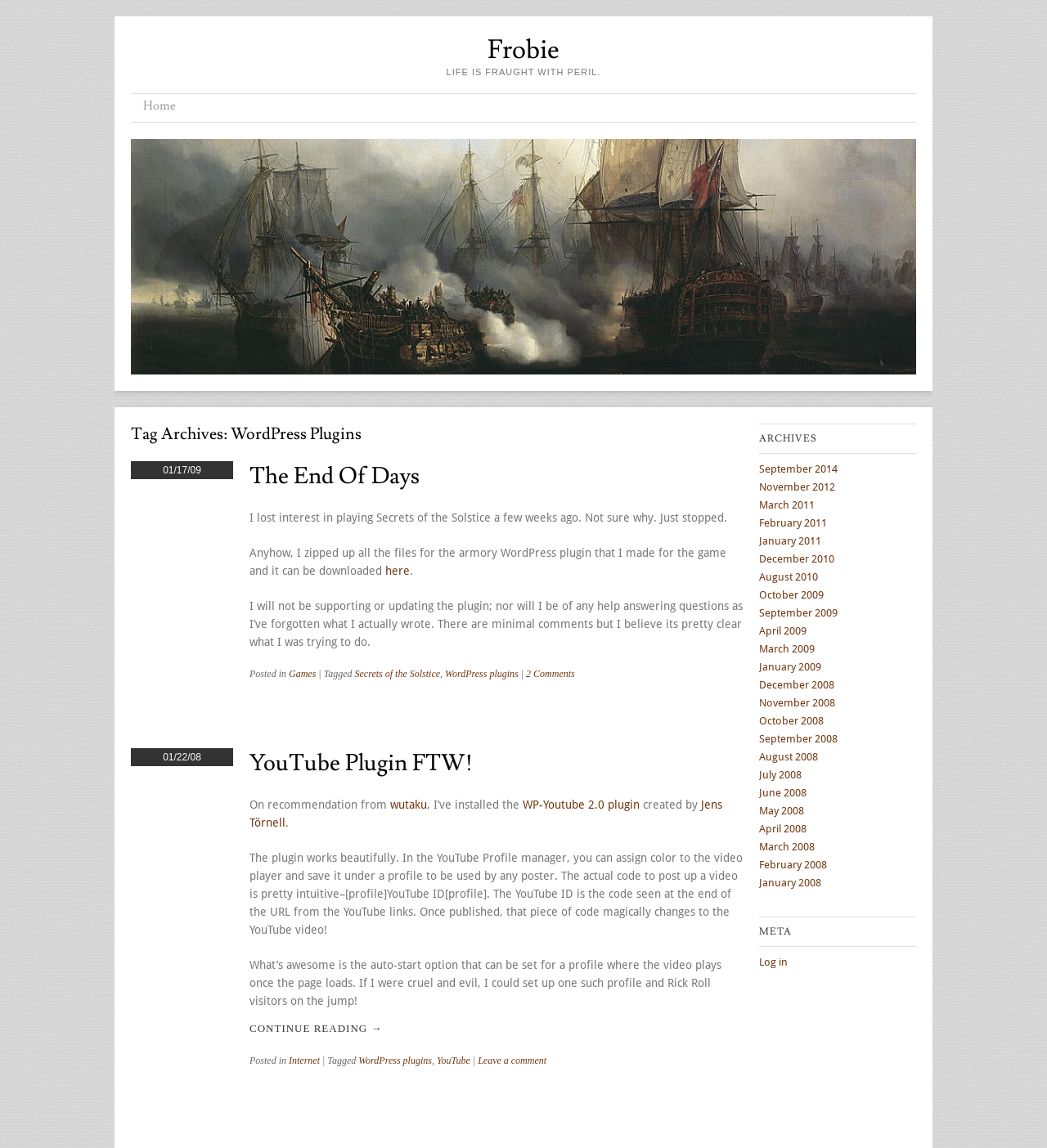What is the archives section categorized by?
Refer to the screenshot and deliver a thorough answer to the question presented.

The archives section is categorized by months and years, with links to articles from different time periods, such as September 2014, November 2012, and so on.